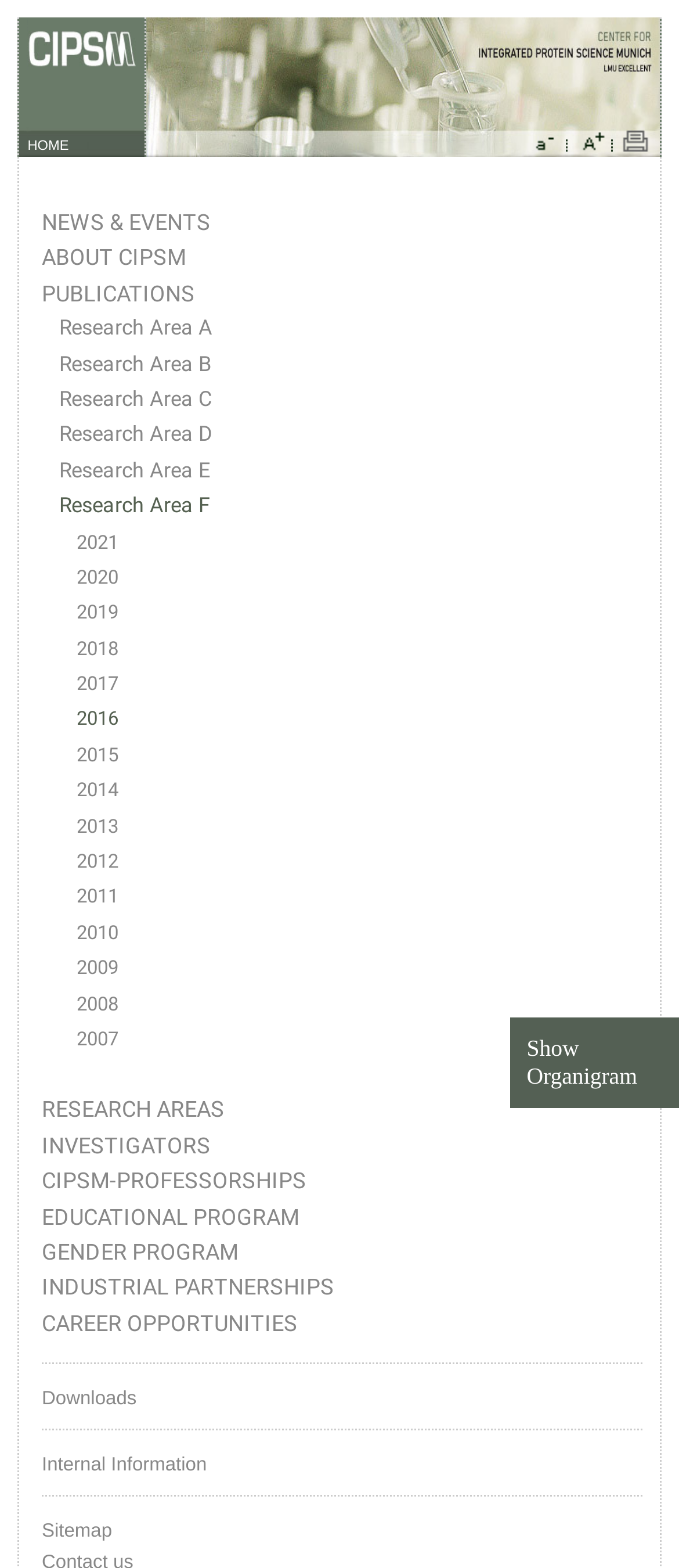How many years are listed for publications?
Provide a detailed and extensive answer to the question.

I counted the number of links with year descriptions and found 14 of them, which are 2007, 2008, 2009, 2010, 2011, 2012, 2013, 2014, 2015, 2016, 2017, 2018, 2019, and 2020.